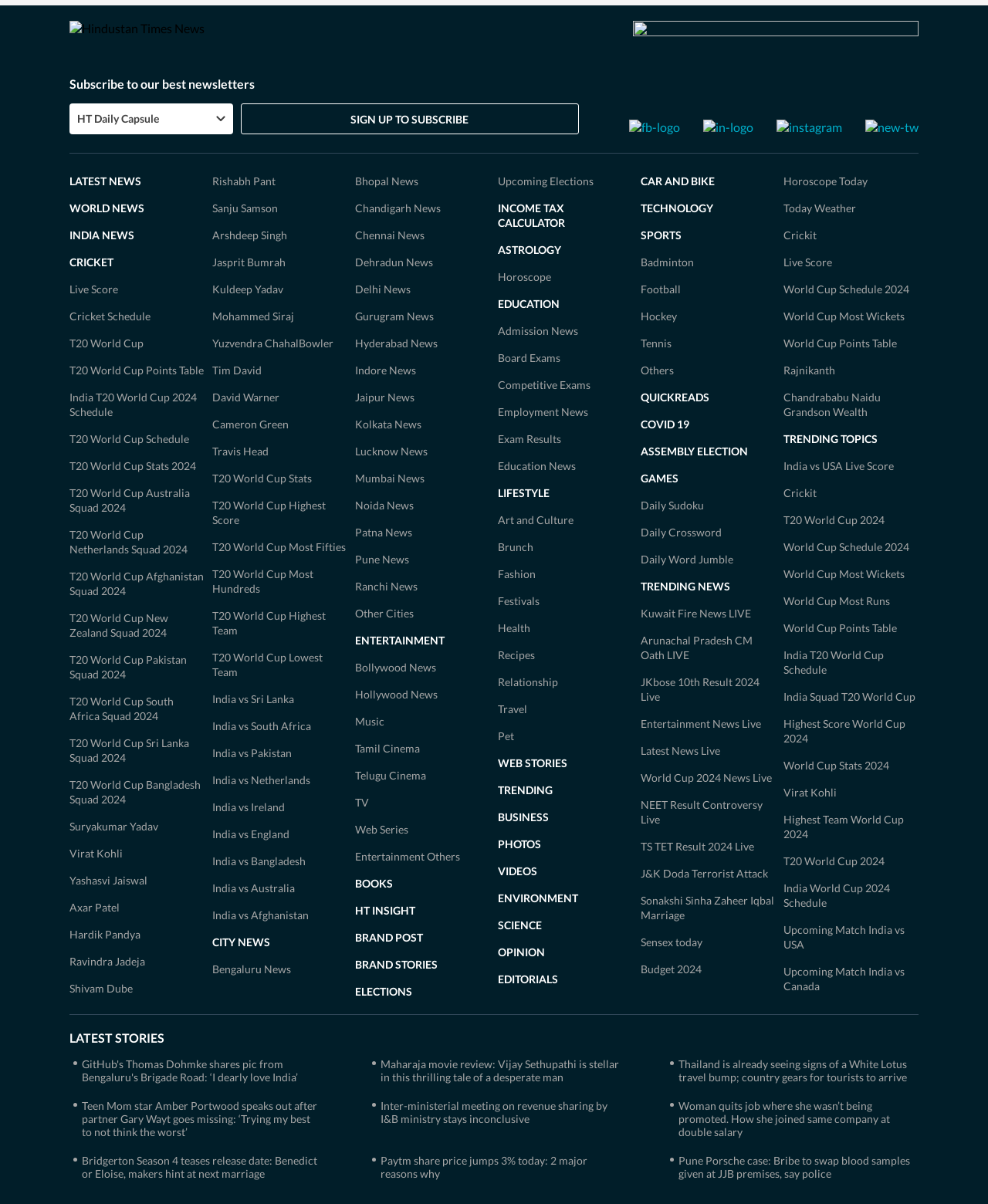What is the name of the cricket tournament mentioned on this webpage?
Respond to the question with a single word or phrase according to the image.

T20 World Cup